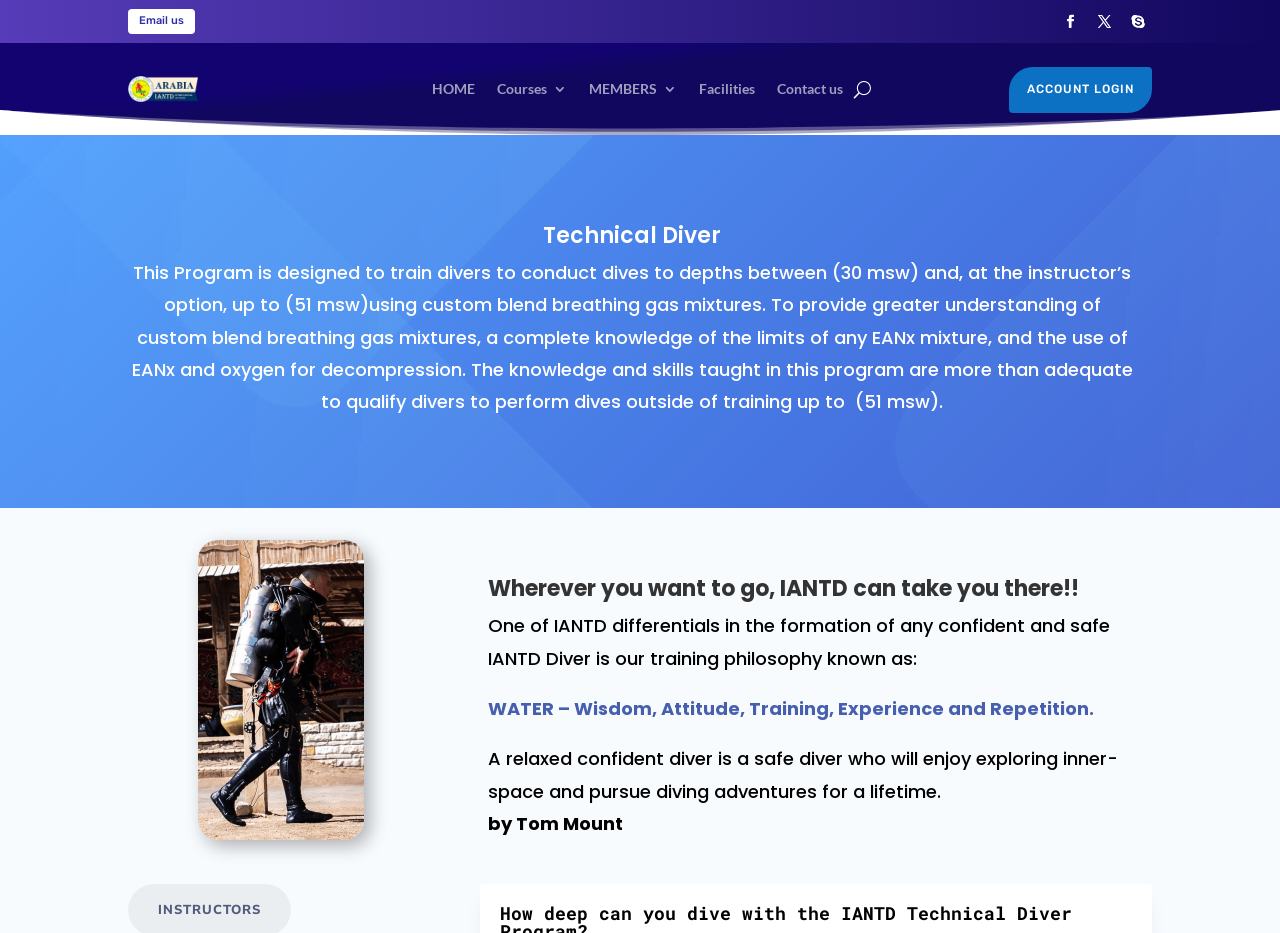Identify the bounding box coordinates of the region that needs to be clicked to carry out this instruction: "Login to ACCOUNT". Provide these coordinates as four float numbers ranging from 0 to 1, i.e., [left, top, right, bottom].

[0.802, 0.088, 0.886, 0.103]